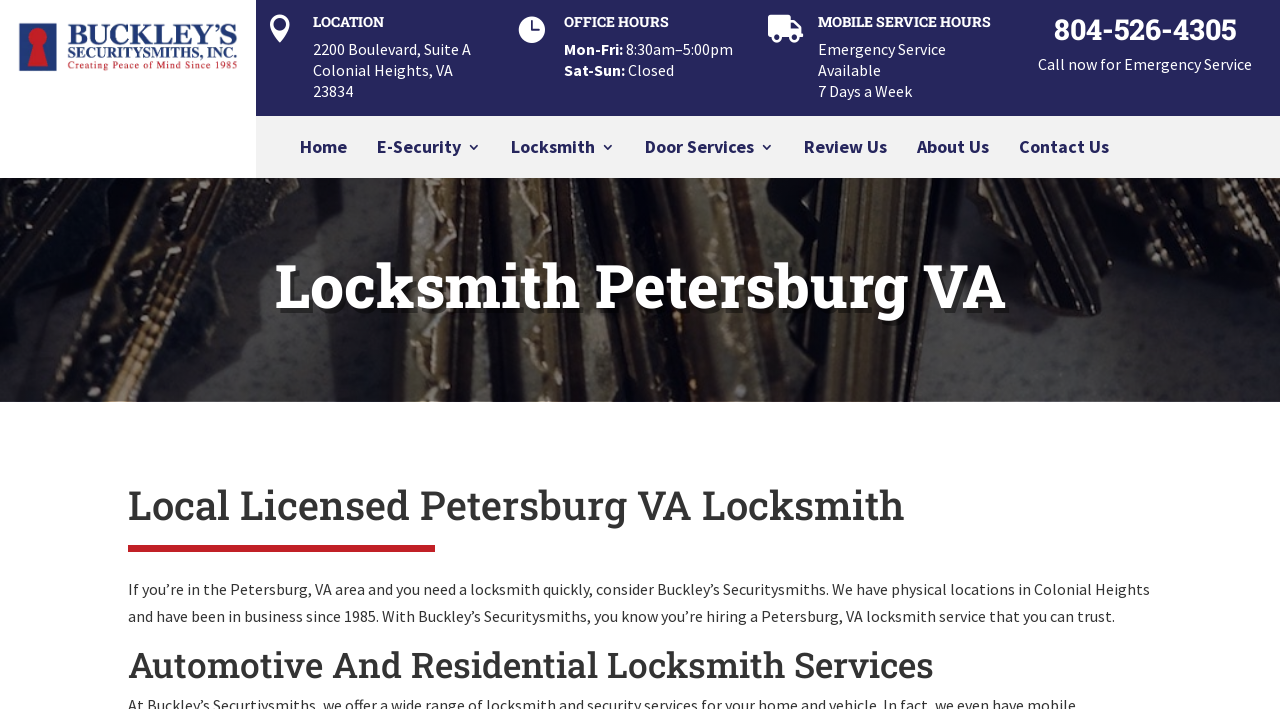Respond to the question with just a single word or phrase: 
What is the name of the company providing locksmith services?

Buckley's Securitysmiths